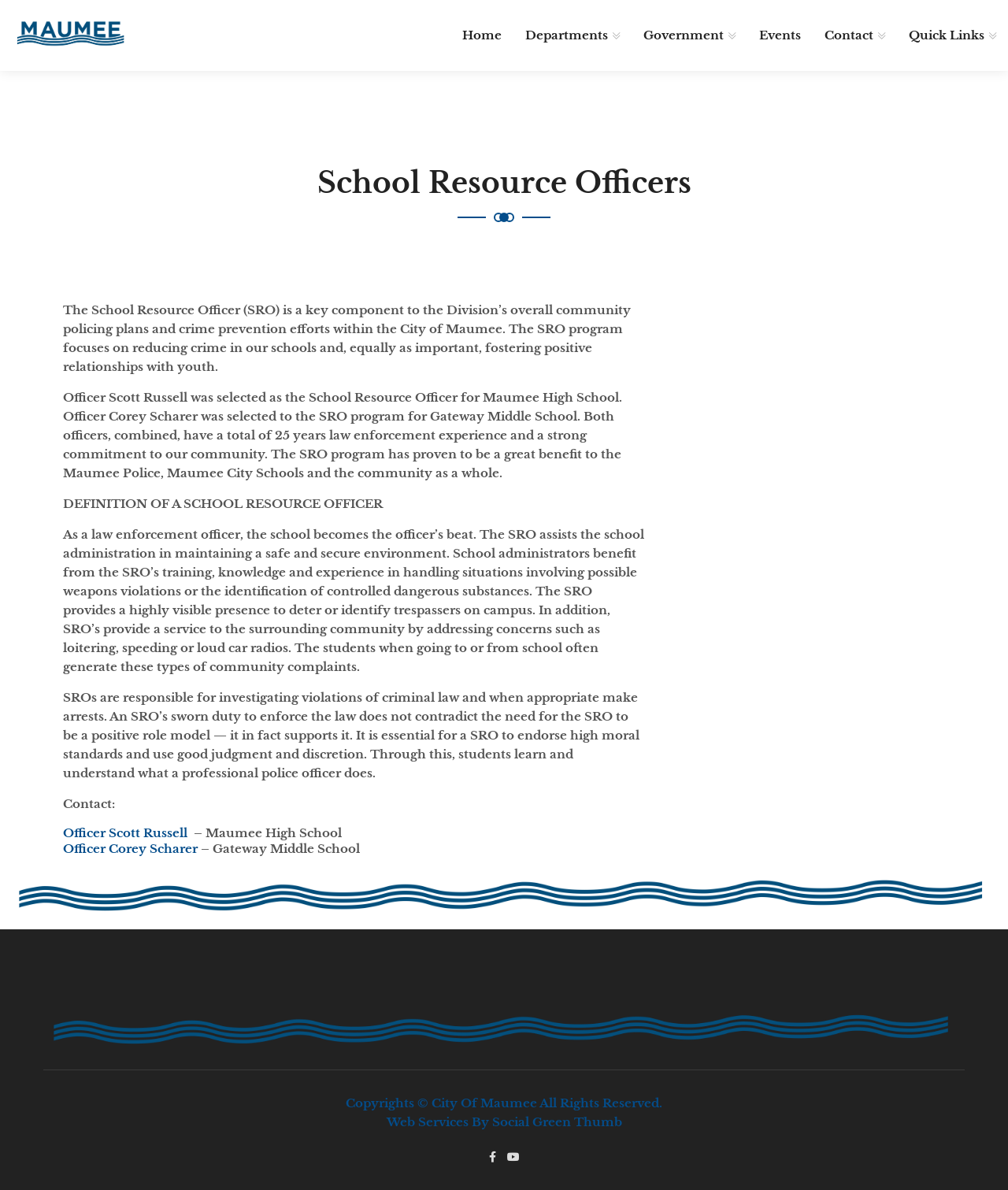What is the role of a School Resource Officer?
Look at the screenshot and provide an in-depth answer.

According to the webpage, a School Resource Officer assists the school administration in maintaining a safe and secure environment, and provides a highly visible presence to deter or identify trespassers on campus.